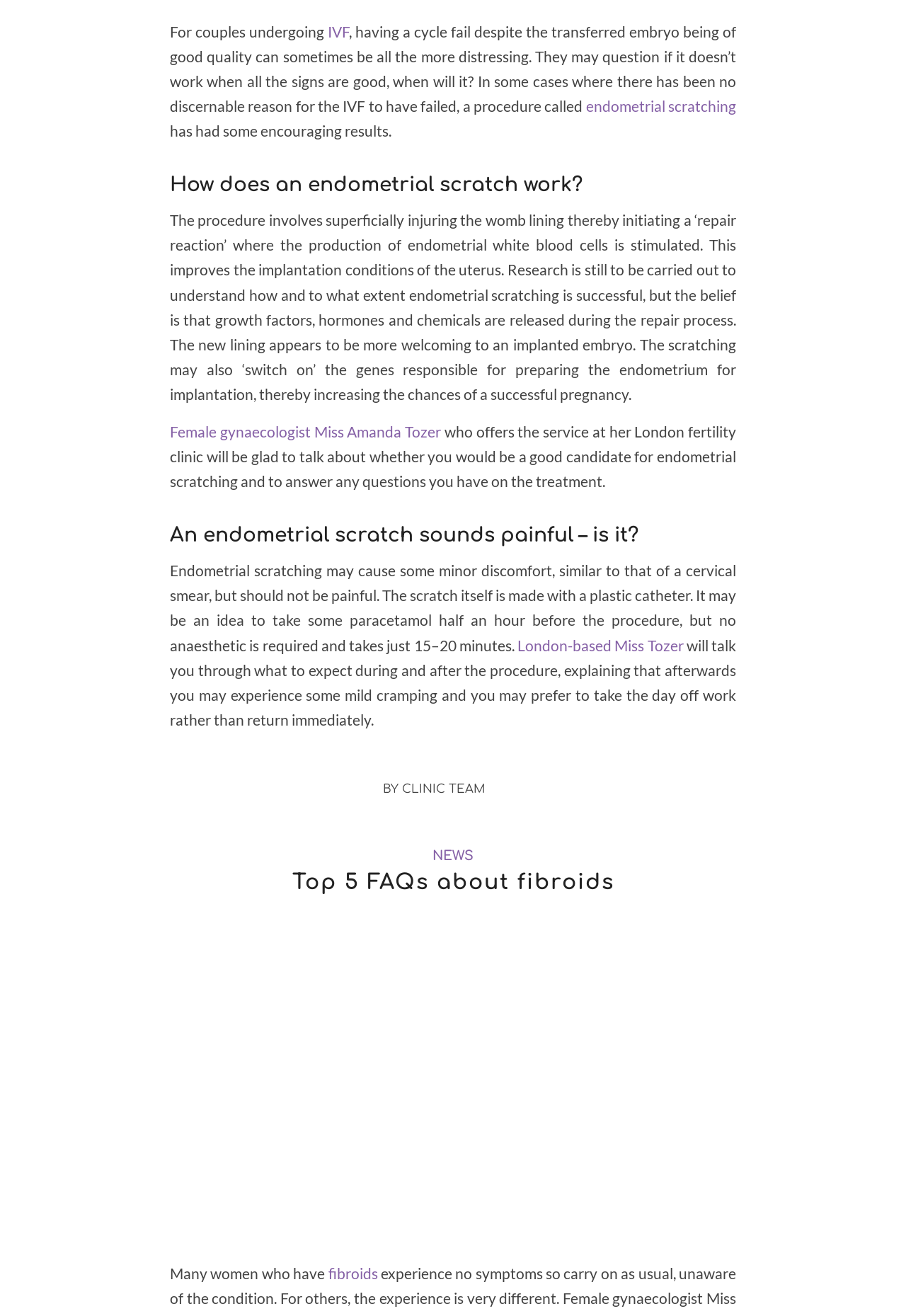Please specify the bounding box coordinates of the area that should be clicked to accomplish the following instruction: "Click on the link to learn more about IVF". The coordinates should consist of four float numbers between 0 and 1, i.e., [left, top, right, bottom].

[0.362, 0.018, 0.385, 0.03]